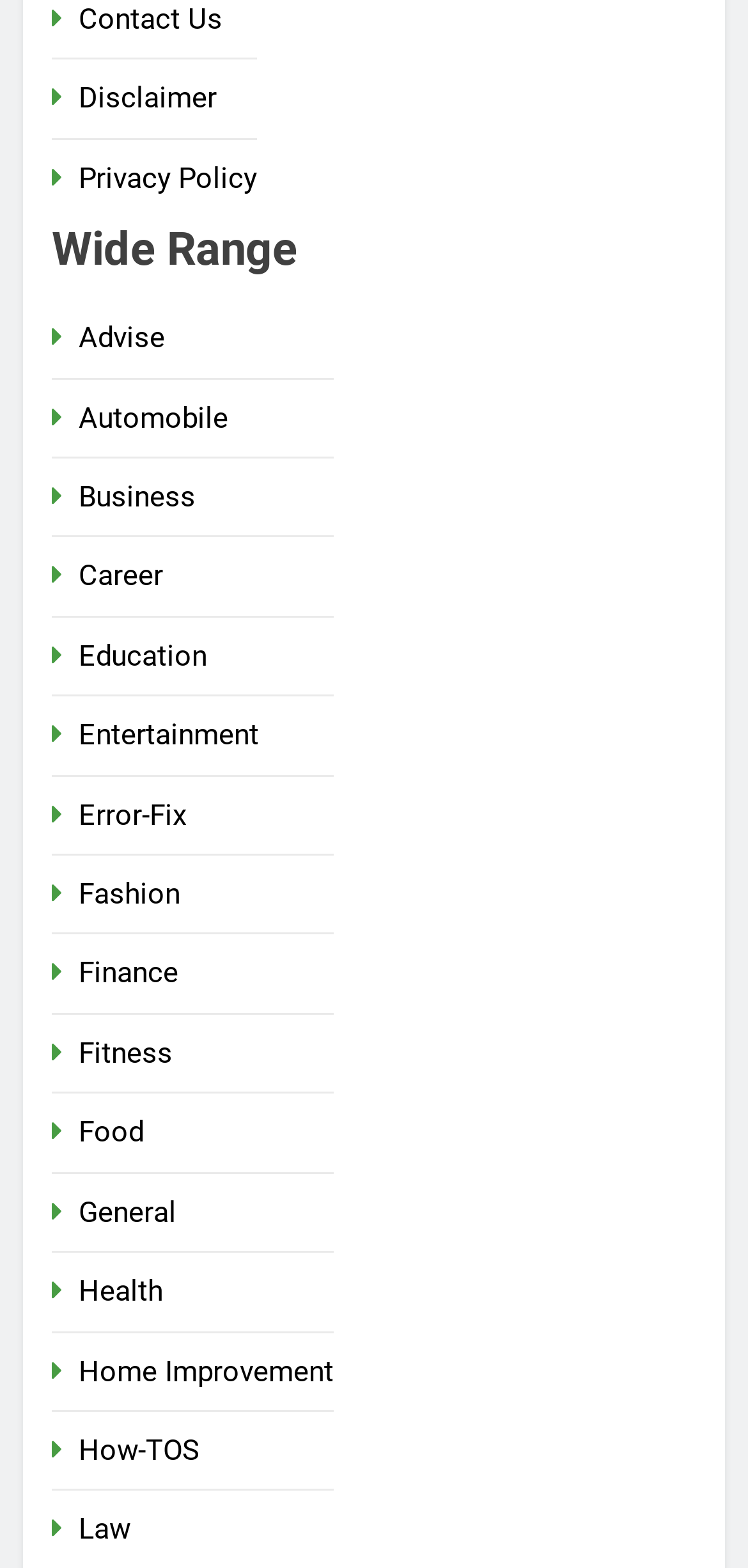Identify the bounding box coordinates of the section that should be clicked to achieve the task described: "go to Automobile".

[0.105, 0.255, 0.305, 0.277]